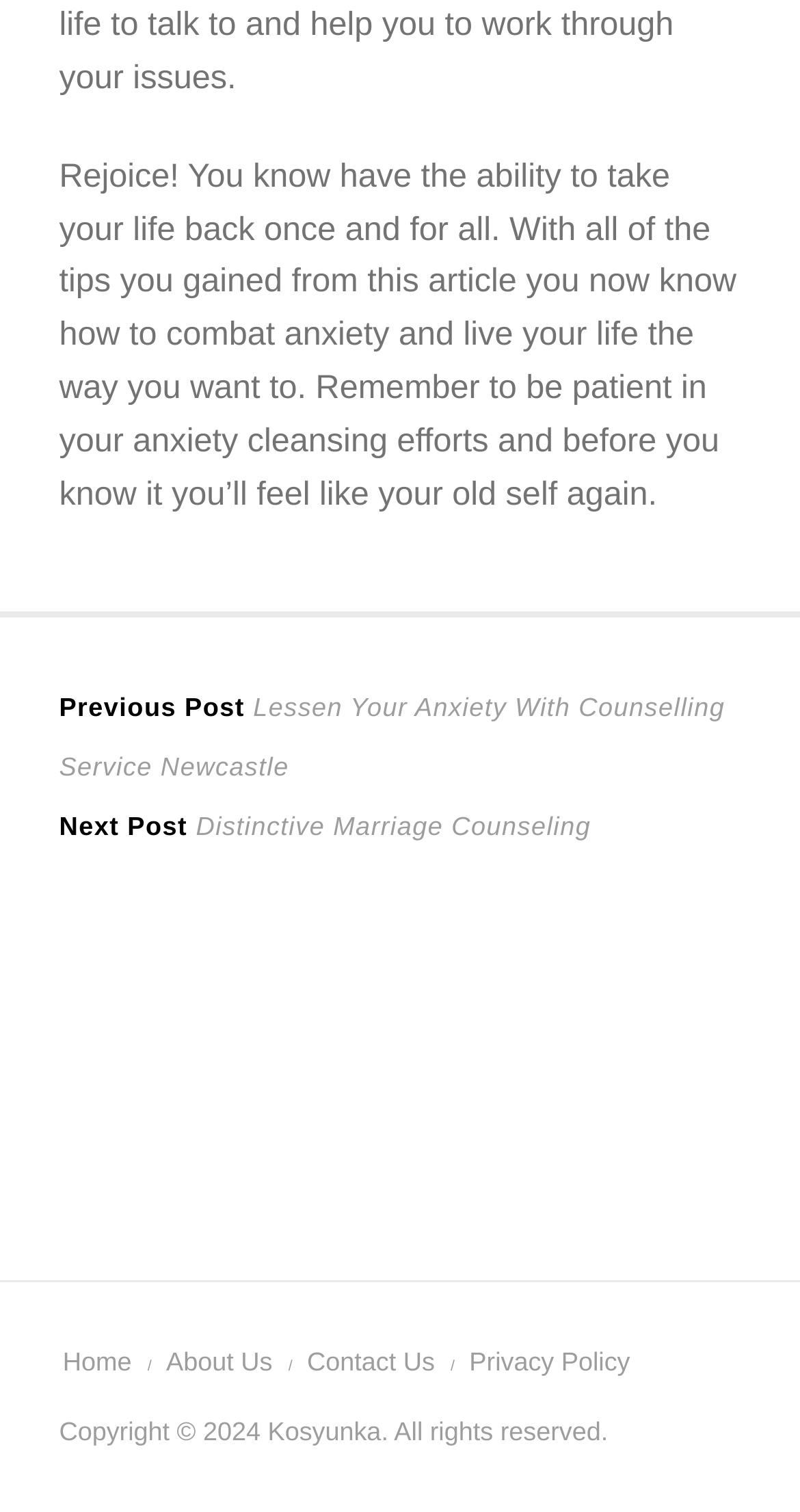Based on the provided description, "Privacy Policy", find the bounding box of the corresponding UI element in the screenshot.

[0.587, 0.891, 0.788, 0.91]